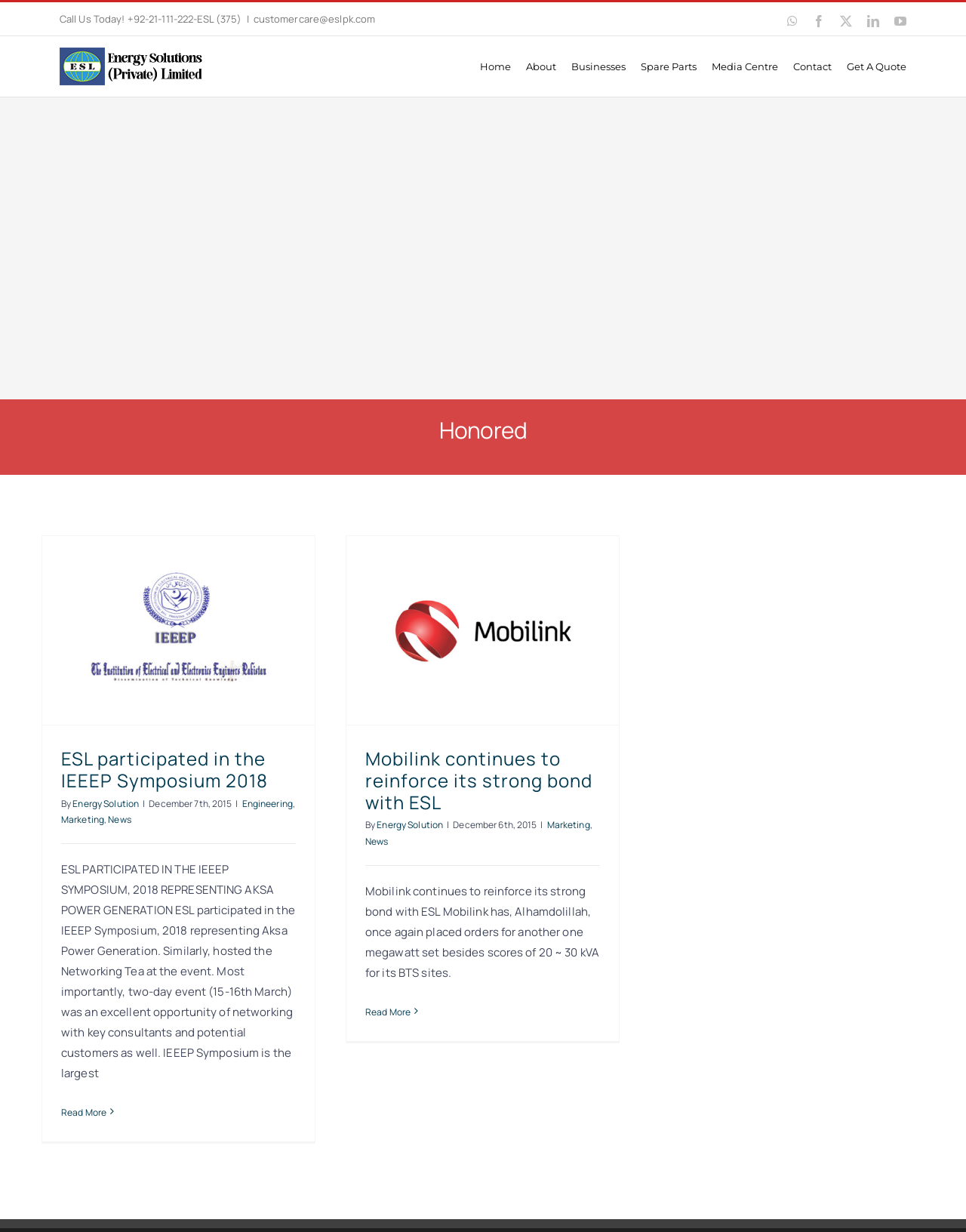Respond to the following question with a brief word or phrase:
What is the phone number to call?

+92-21-111-222-ESL